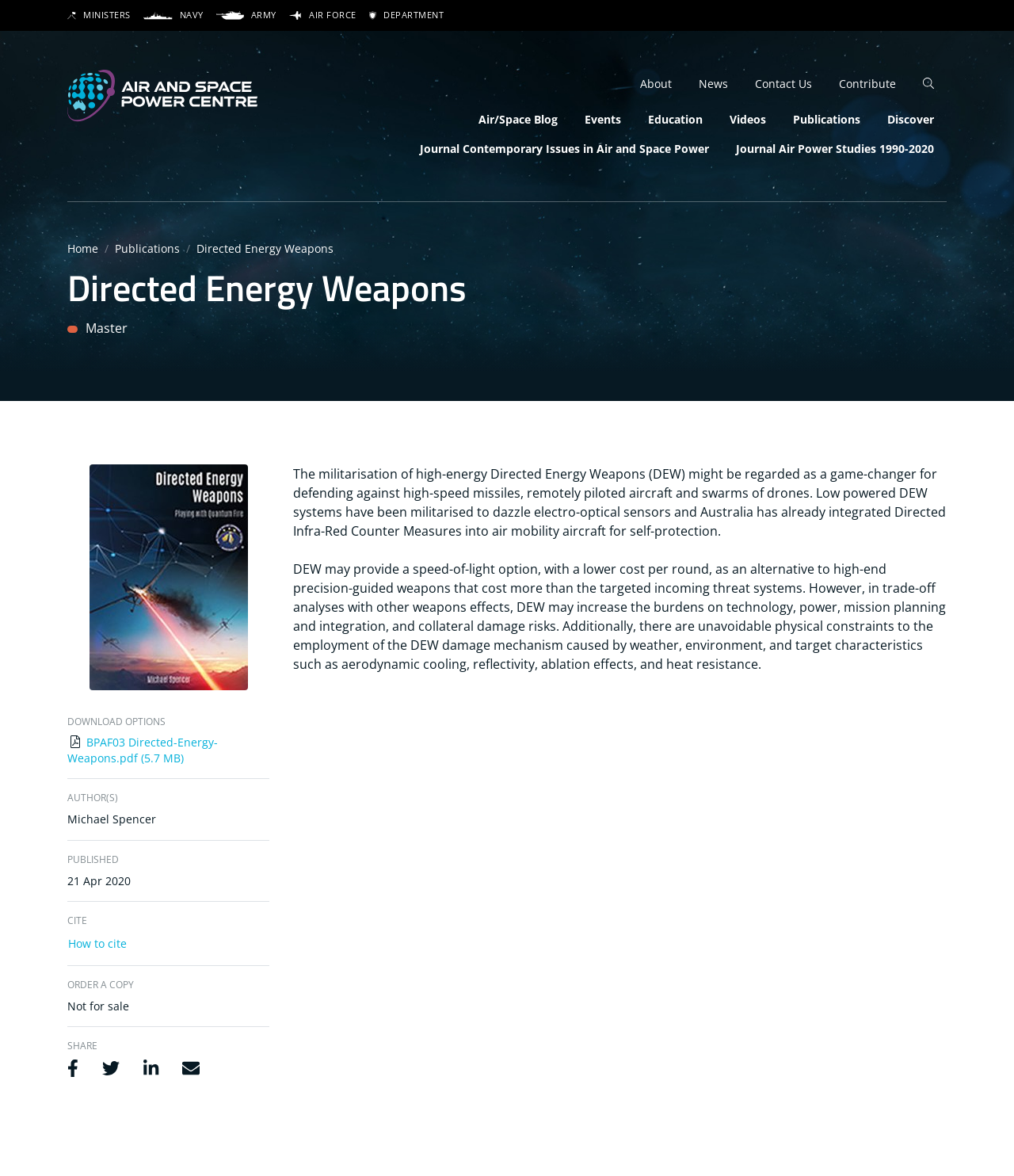Provide the bounding box coordinates for the UI element that is described as: "UnlockedSign In".

None